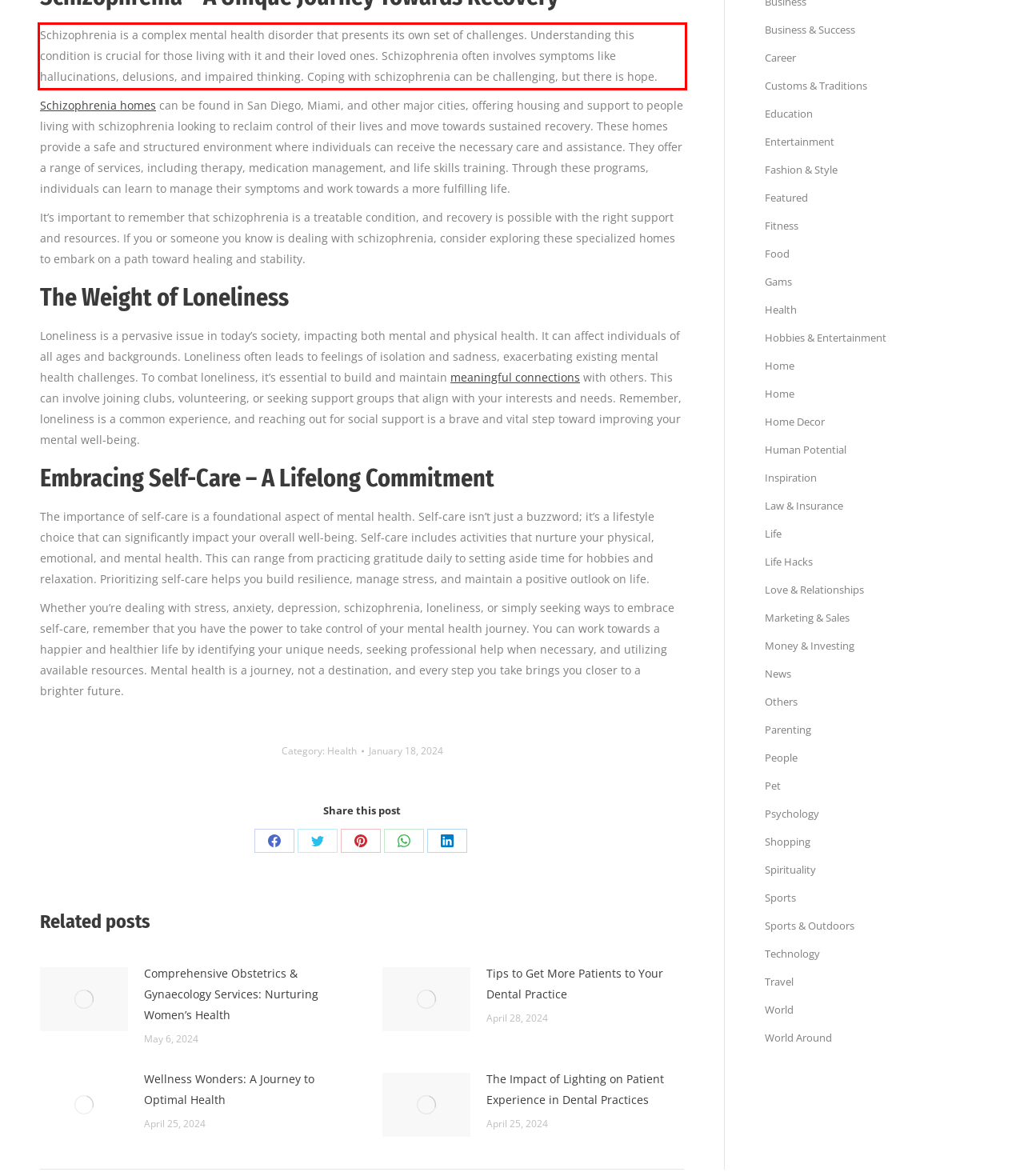Please identify the text within the red rectangular bounding box in the provided webpage screenshot.

Schizophrenia is a complex mental health disorder that presents its own set of challenges. Understanding this condition is crucial for those living with it and their loved ones. Schizophrenia often involves symptoms like hallucinations, delusions, and impaired thinking. Coping with schizophrenia can be challenging, but there is hope.